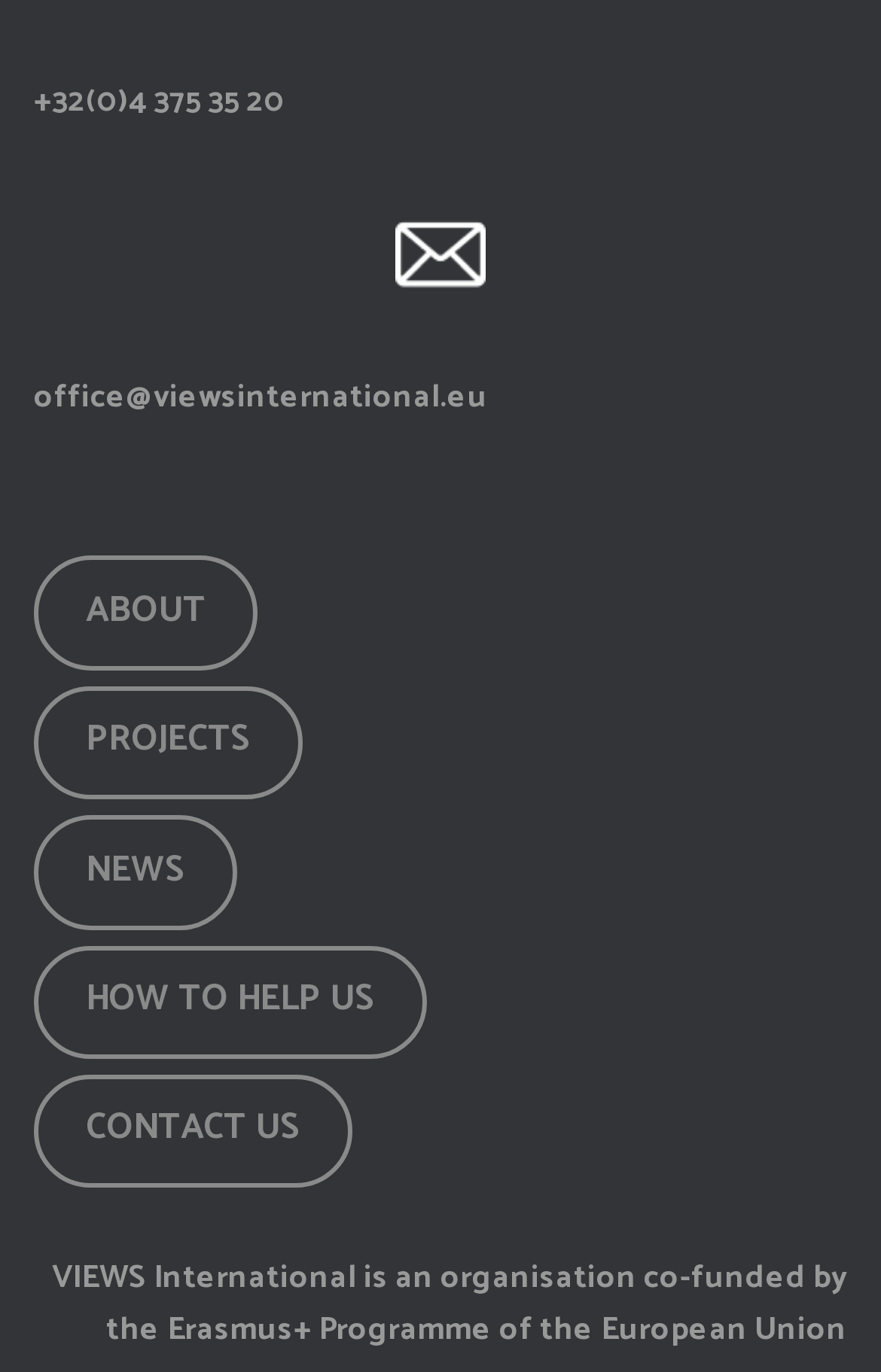Given the description: "PROJECTS", determine the bounding box coordinates of the UI element. The coordinates should be formatted as four float numbers between 0 and 1, [left, top, right, bottom].

[0.038, 0.5, 0.344, 0.583]